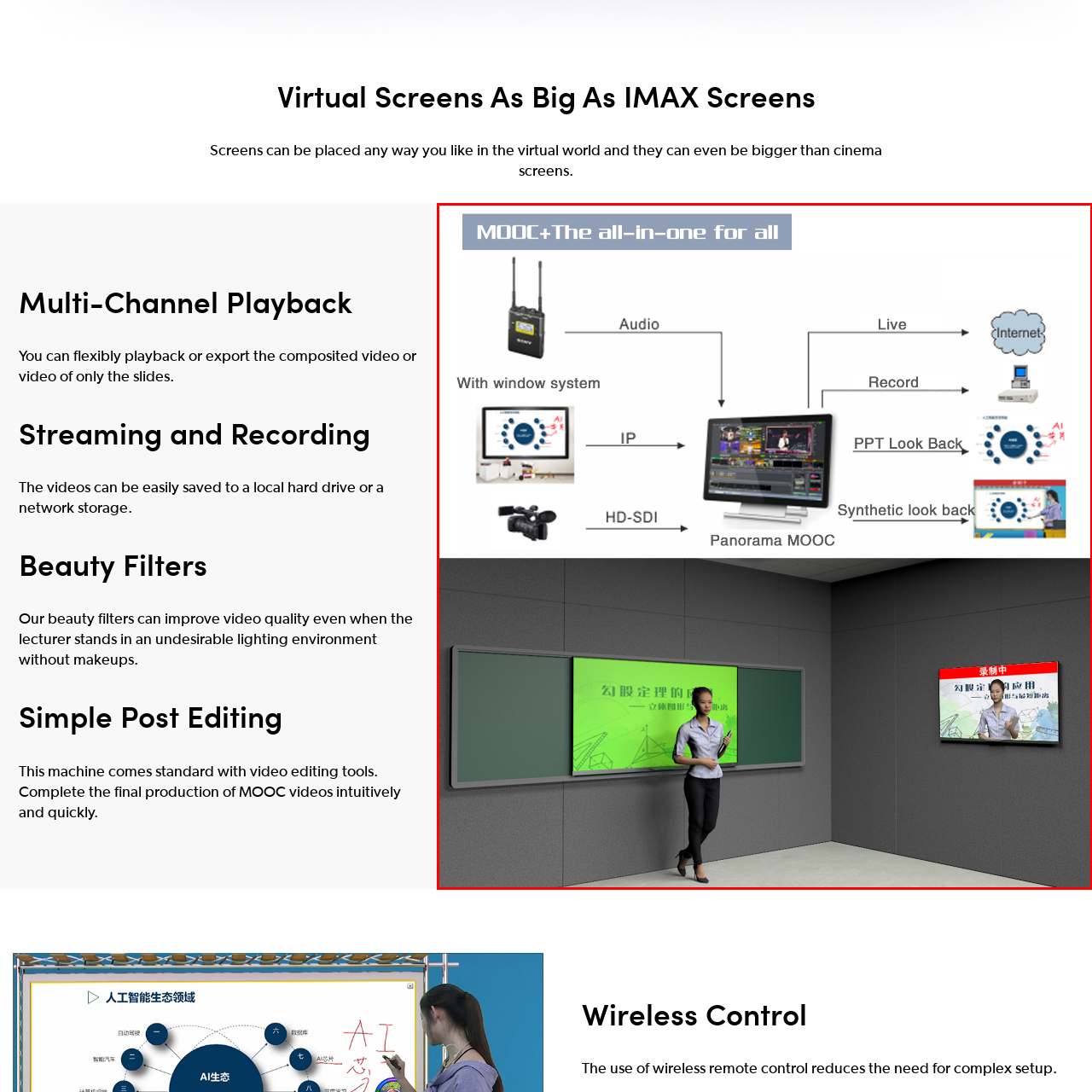What type of educational experience is being promoted?
Inspect the image inside the red bounding box and provide a detailed answer drawing from the visual content.

The caption suggests that the modern educational setup is designed to provide a comprehensive educational experience by merging traditional teaching methods with modern technology, which enables interactive and engaging online teaching experiences.